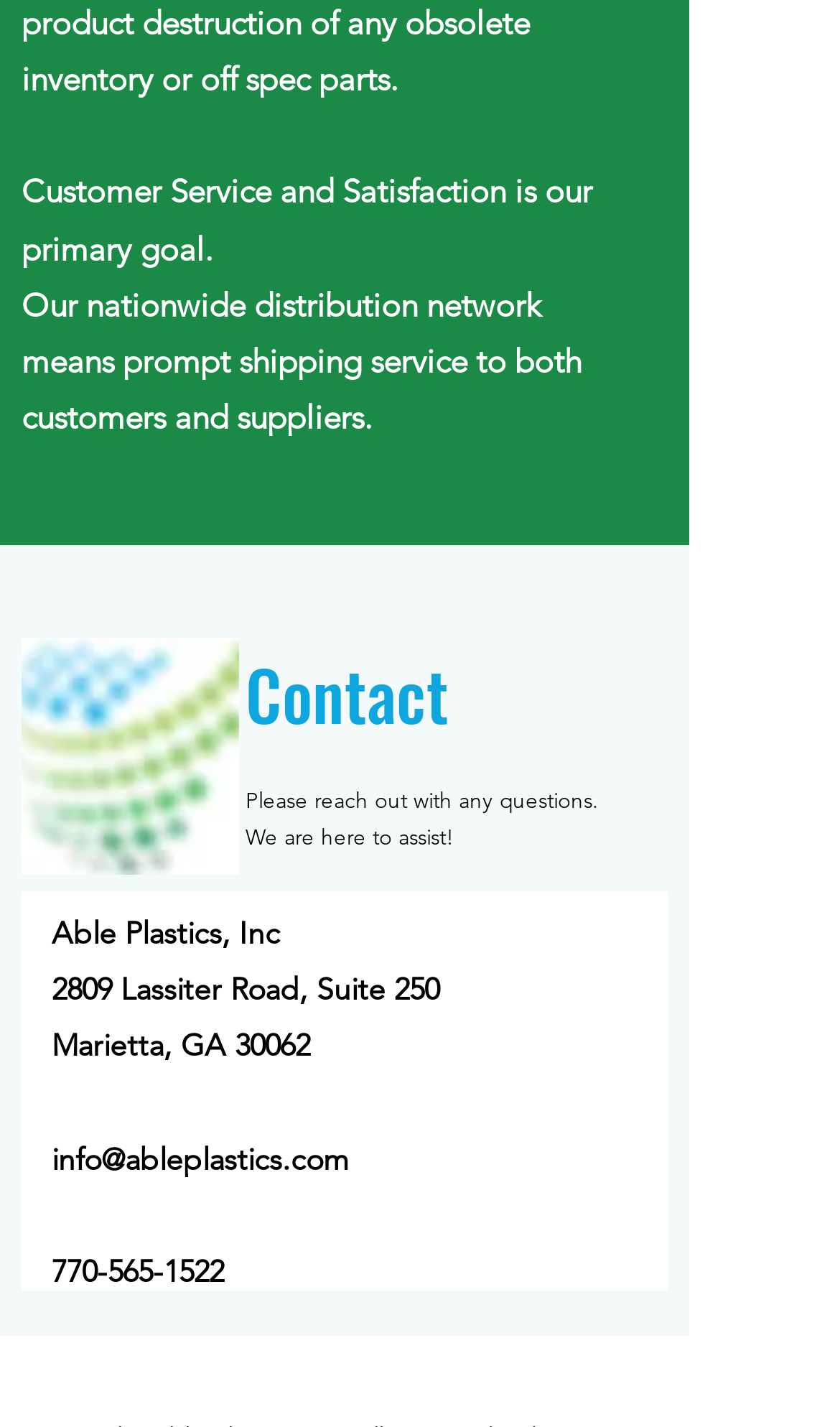Answer the following in one word or a short phrase: 
How can I contact the company?

info@ableplastics.com or 770-565-1522